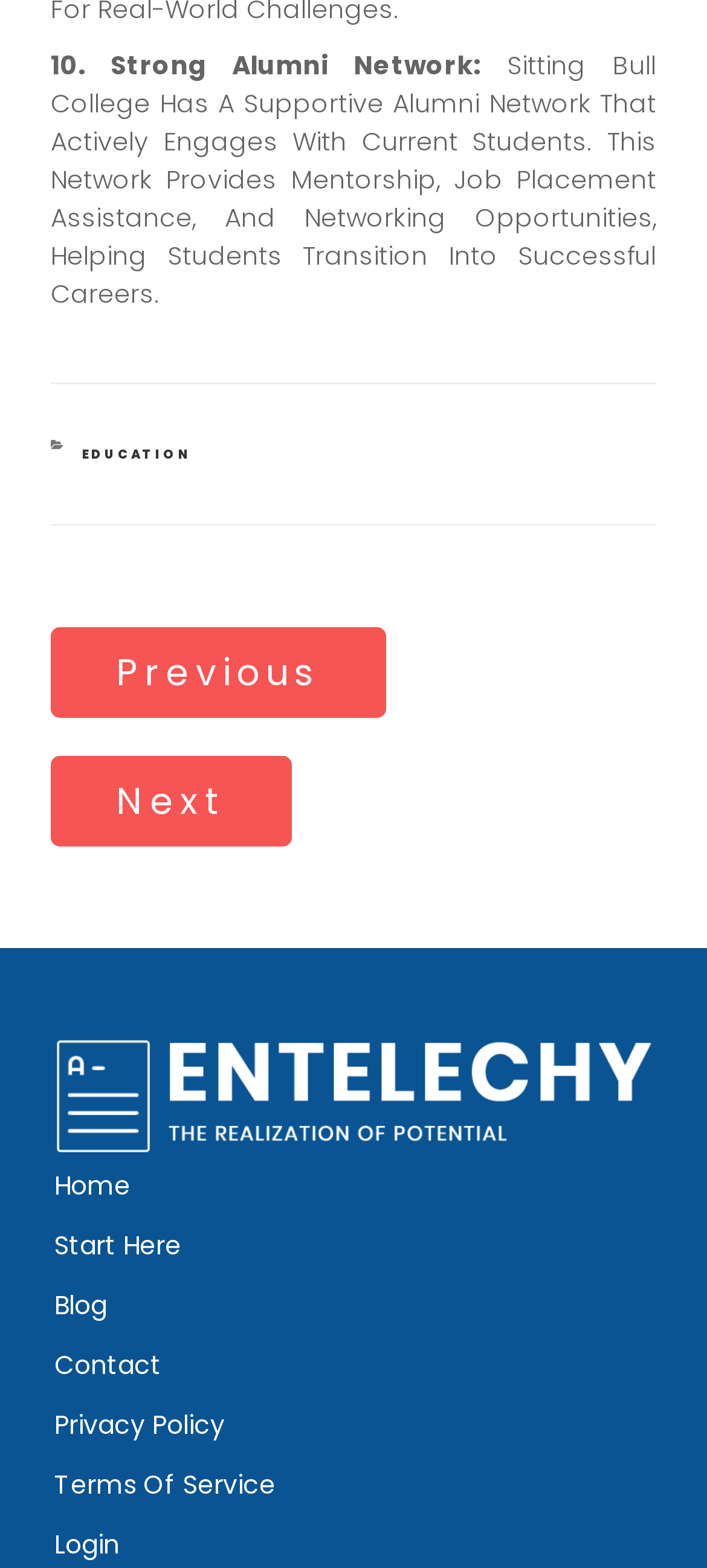Use a single word or phrase to answer the question:
How many links are available in the post navigation section?

2